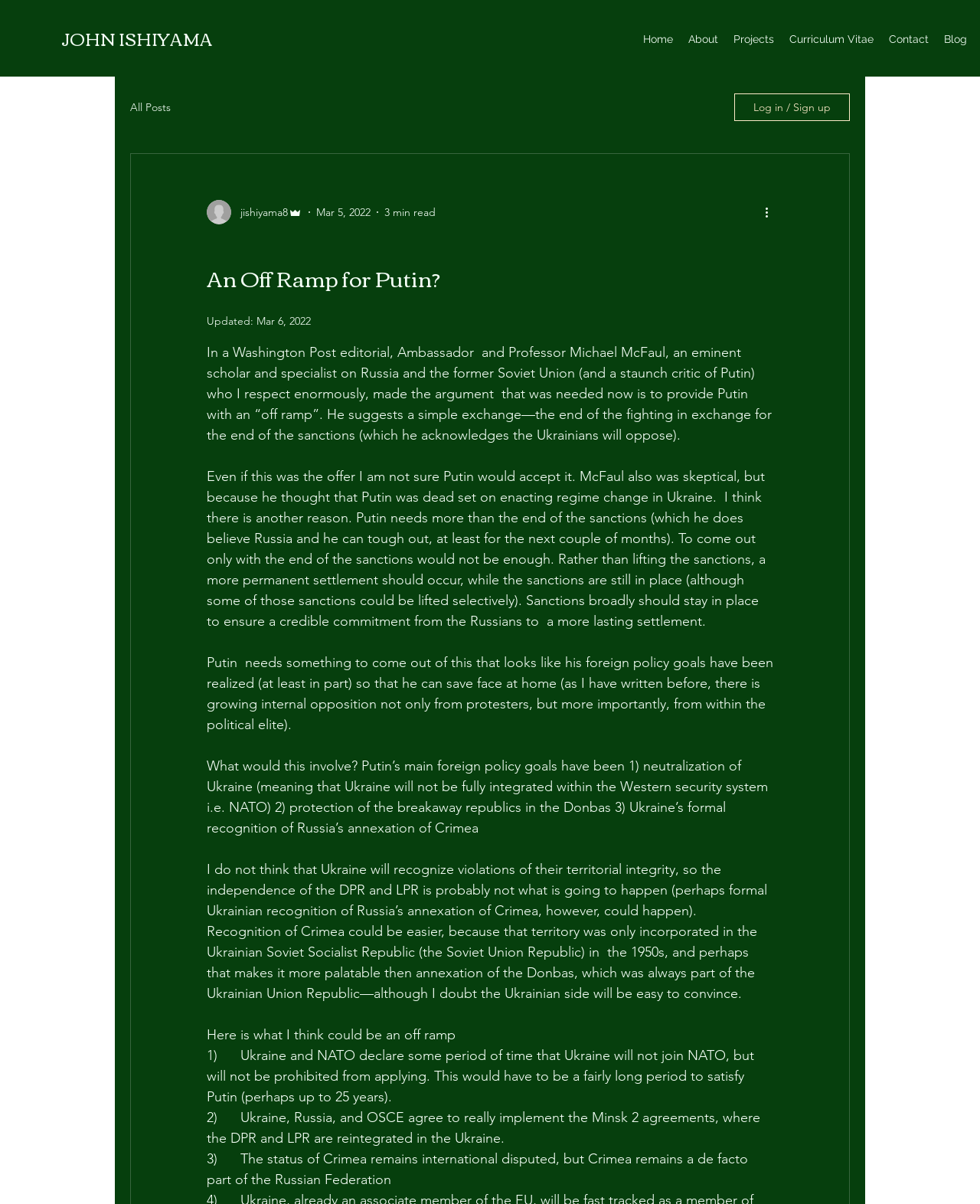Carefully observe the image and respond to the question with a detailed answer:
How long would Ukraine not join NATO according to the proposed off ramp?

According to the blog post, one of the proposed conditions for an 'off ramp' for Putin is that Ukraine and NATO declare a period of time, possibly up to 25 years, during which Ukraine will not join NATO.